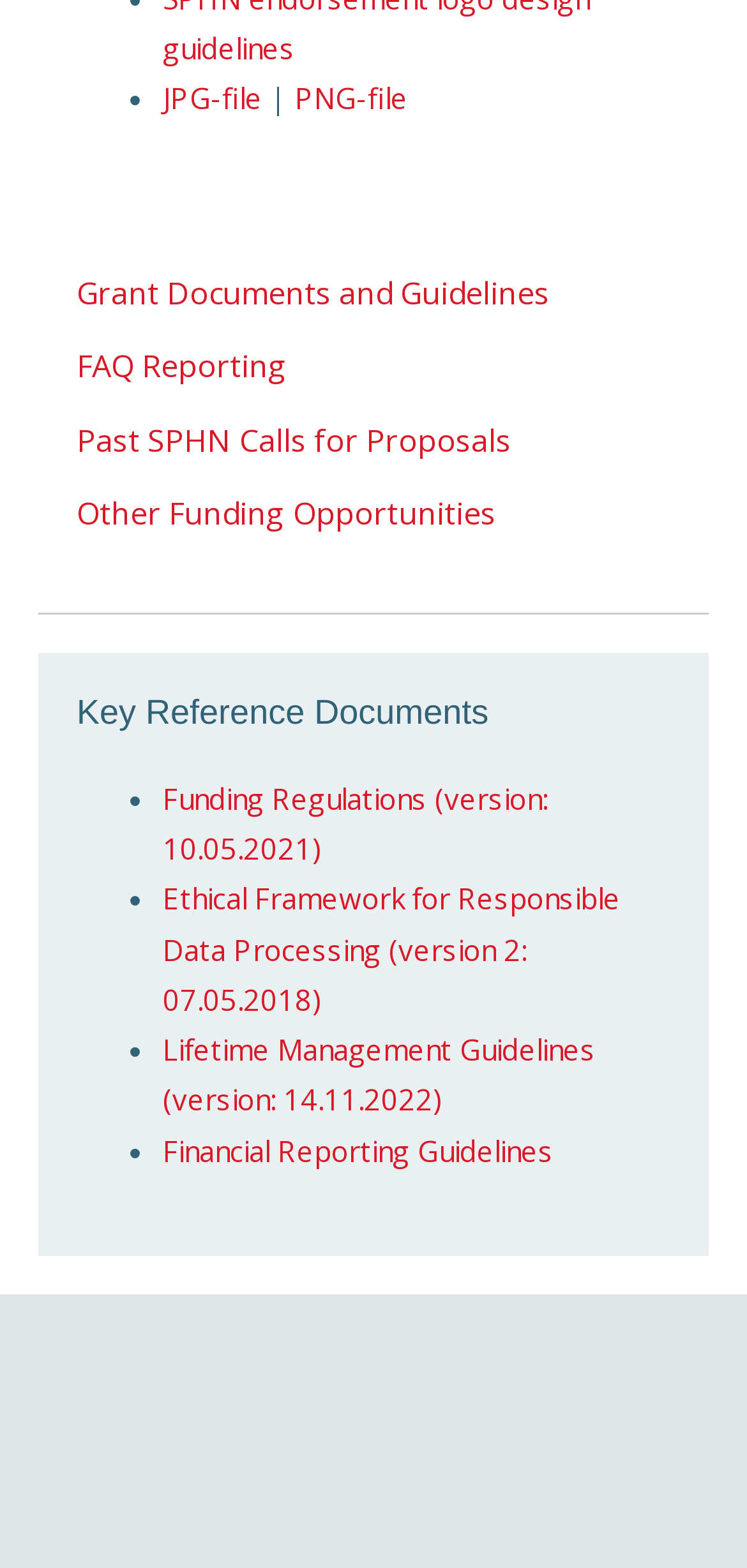Please determine the bounding box coordinates of the element's region to click in order to carry out the following instruction: "Check Lifetime Management Guidelines". The coordinates should be four float numbers between 0 and 1, i.e., [left, top, right, bottom].

[0.218, 0.657, 0.797, 0.714]